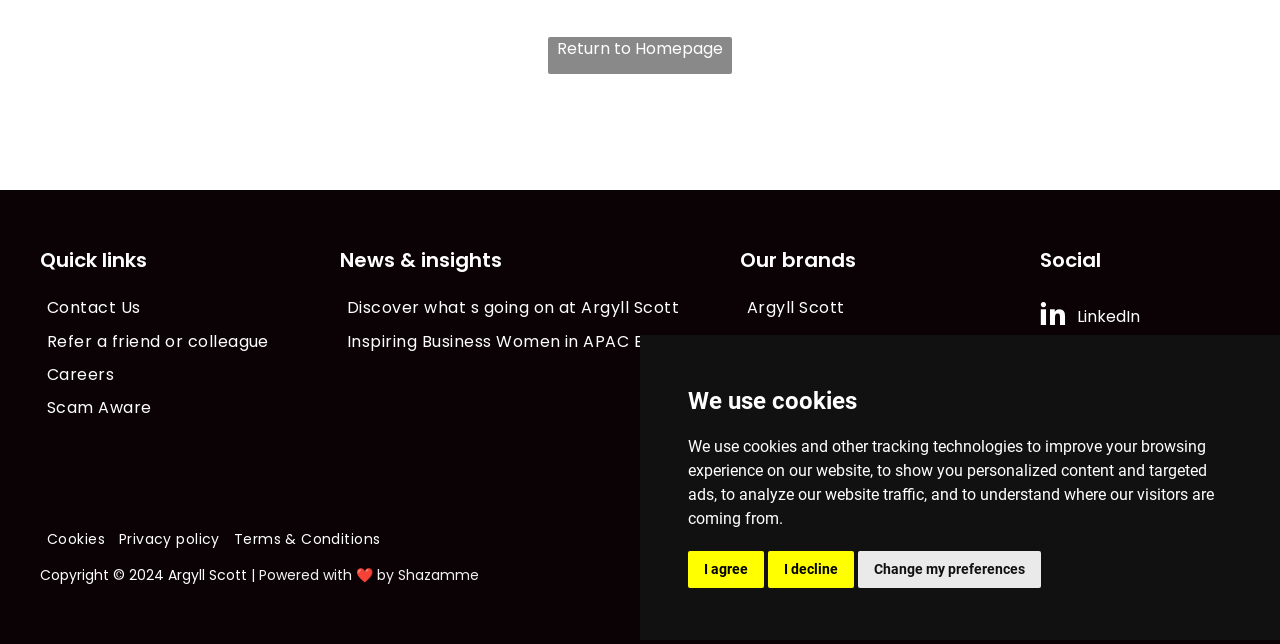Using the webpage screenshot, locate the HTML element that fits the following description and provide its bounding box: "Powered with ❤️ by Shazamme".

[0.202, 0.877, 0.374, 0.908]